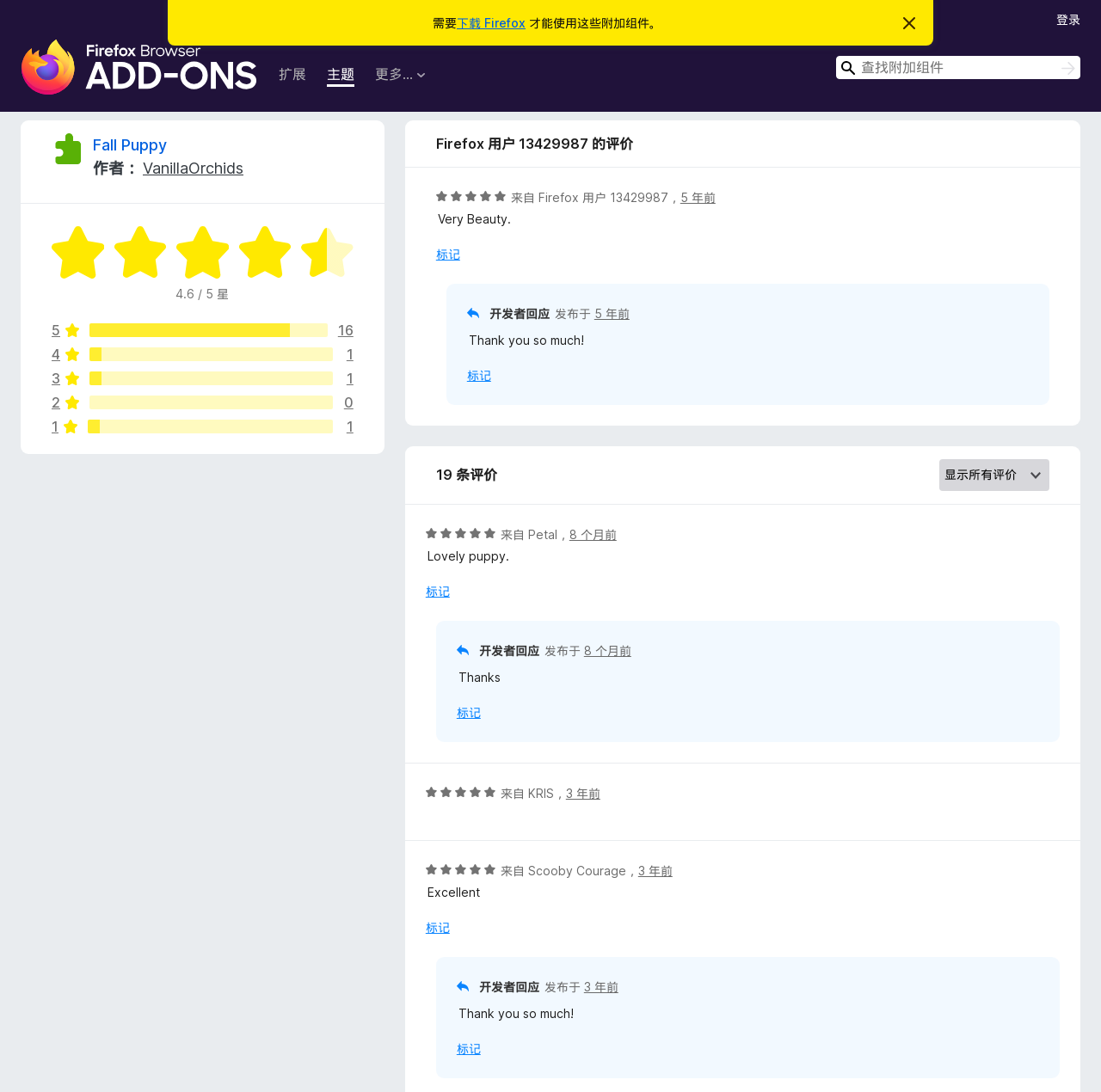How many reviews are there for Fall Puppy?
Refer to the image and provide a one-word or short phrase answer.

19